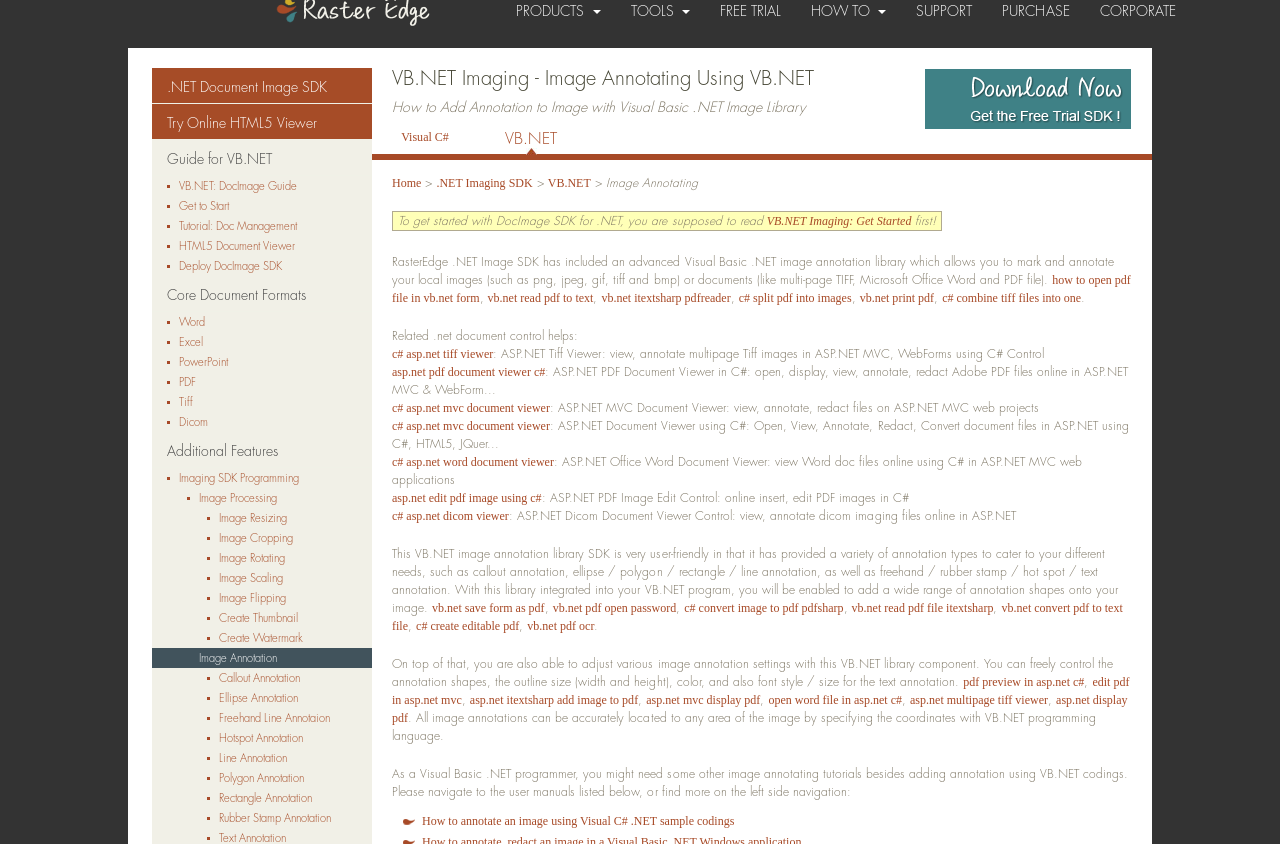Find the bounding box coordinates of the clickable area that will achieve the following instruction: "Click on the 'Get to Start' link".

[0.14, 0.233, 0.279, 0.255]